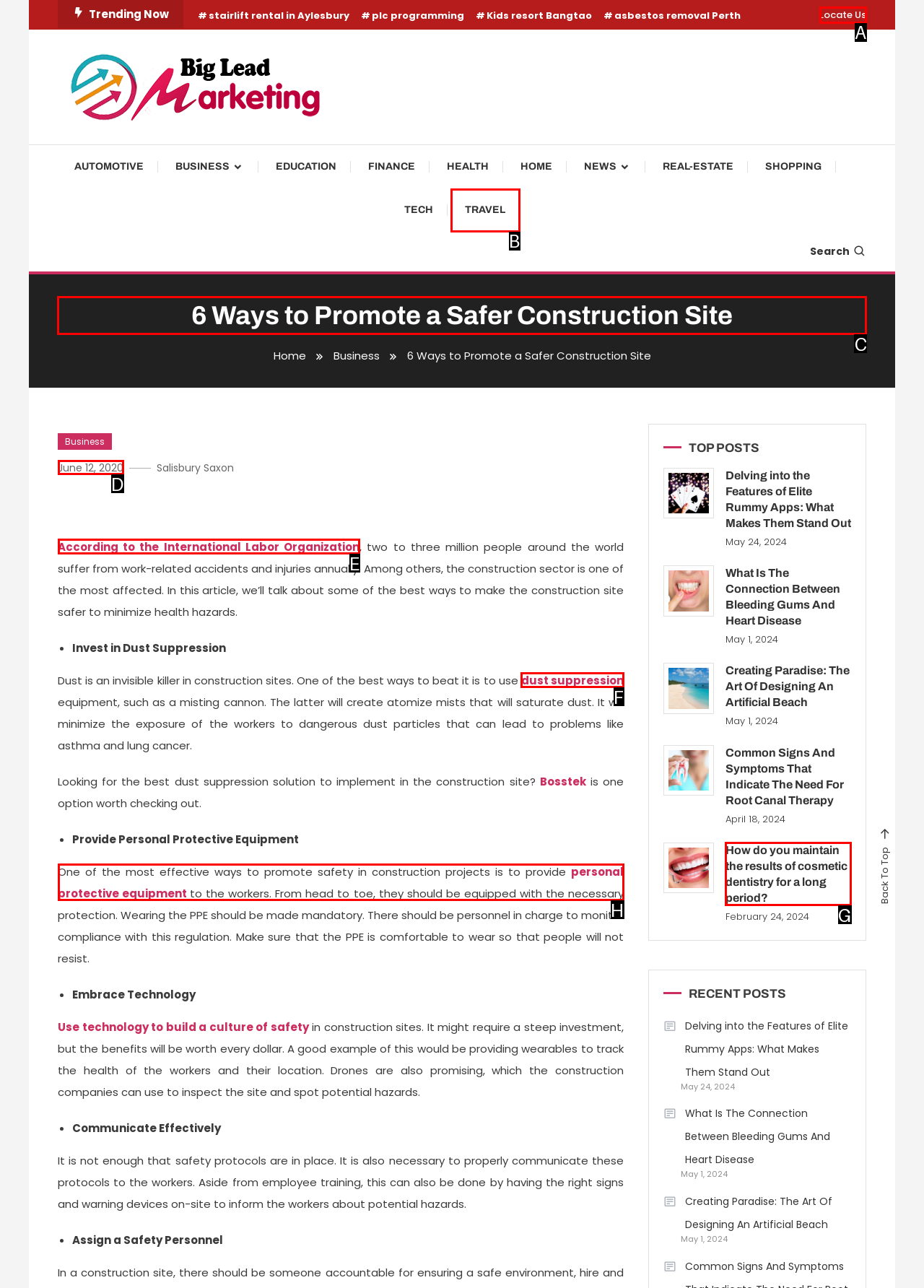To achieve the task: Read '6 Ways to Promote a Safer Construction Site', indicate the letter of the correct choice from the provided options.

C